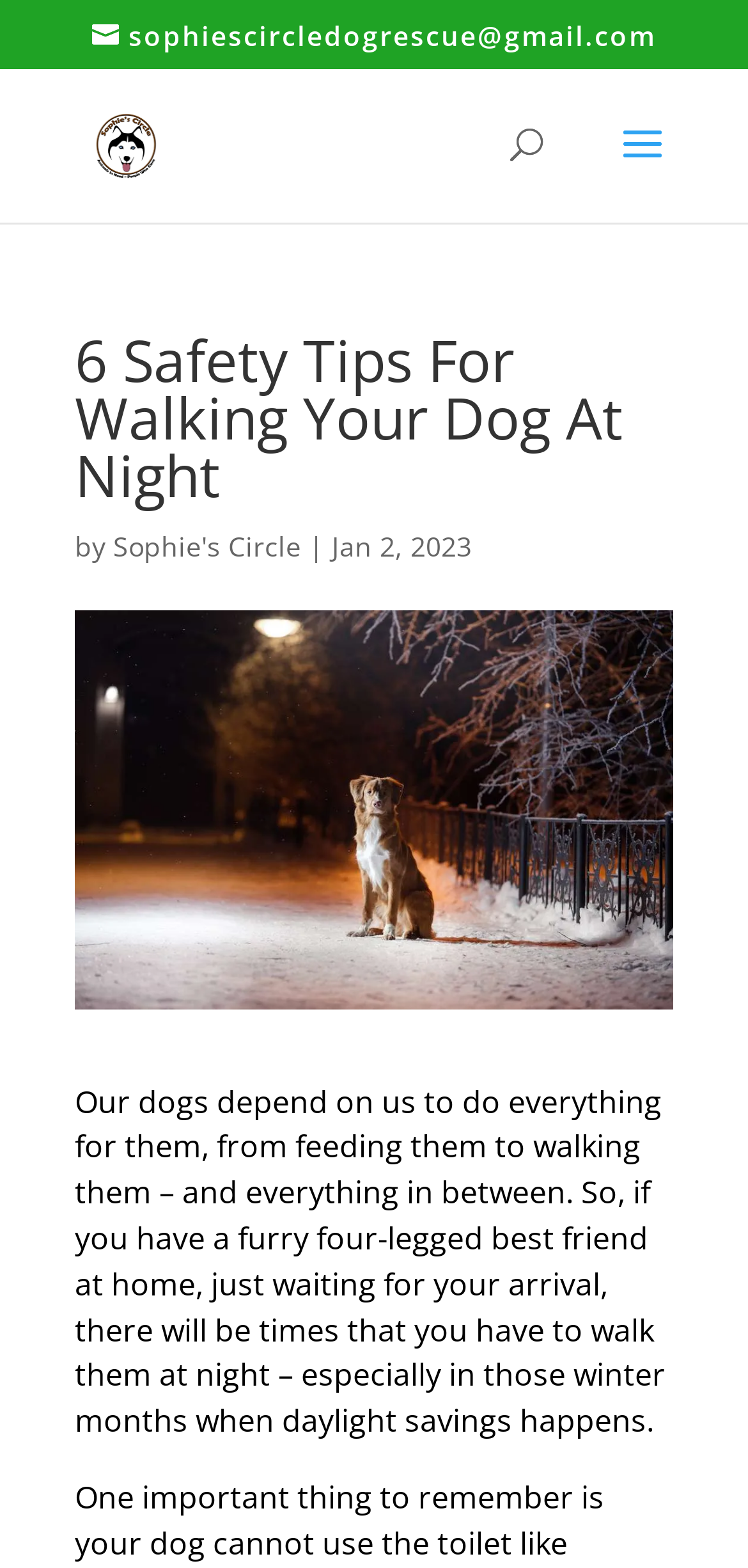Consider the image and give a detailed and elaborate answer to the question: 
What is the name of the author of the article?

The author's name can be found in the text 'by Sophie's Circle' which is located below the main heading of the webpage.